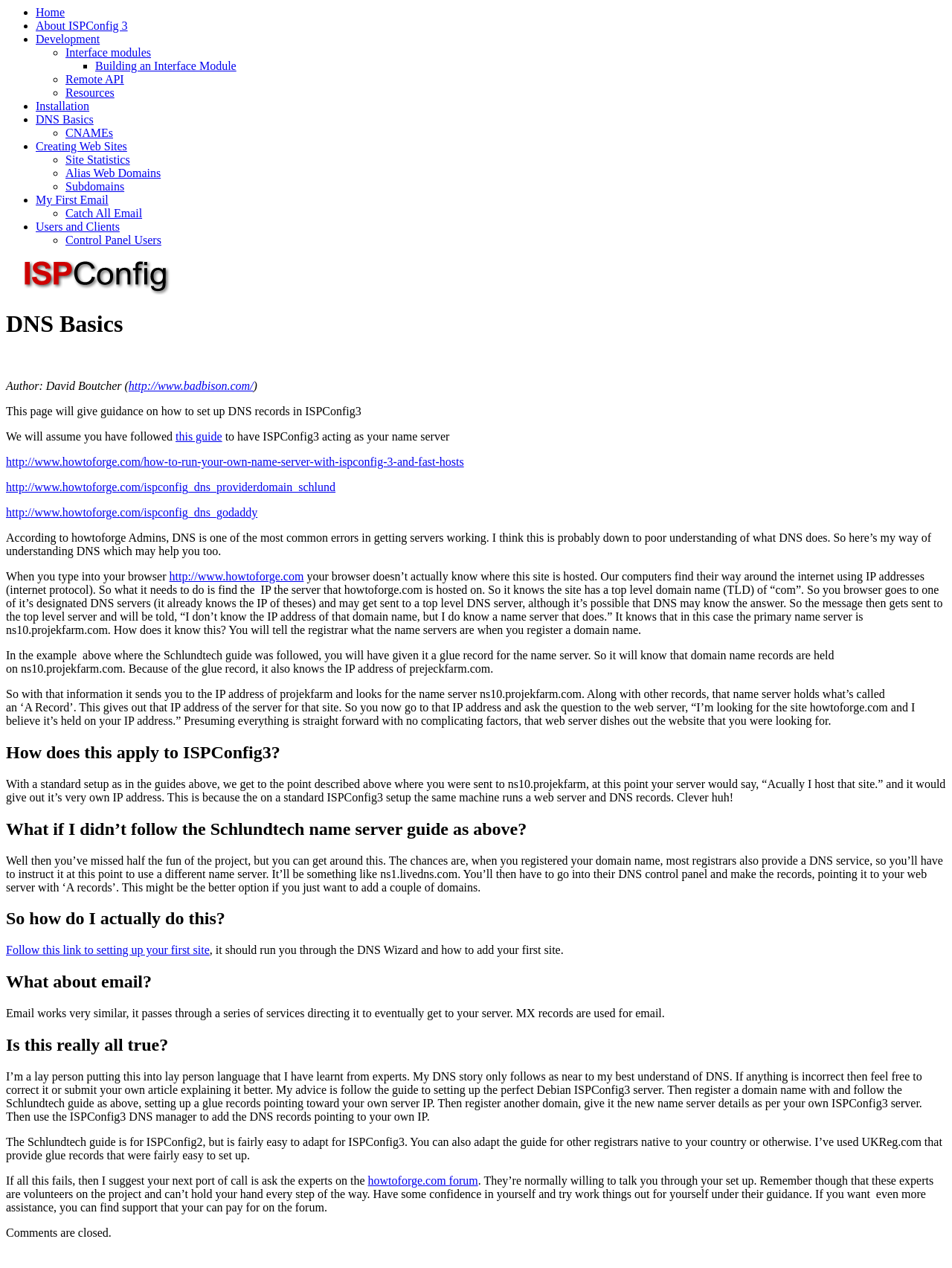What is an 'A Record'?
Provide a fully detailed and comprehensive answer to the question.

The question is asking for the purpose of an 'A Record'. According to the webpage, an 'A Record' gives out the IP address of a server for a site. Therefore, the answer is 'Gives out IP address'.